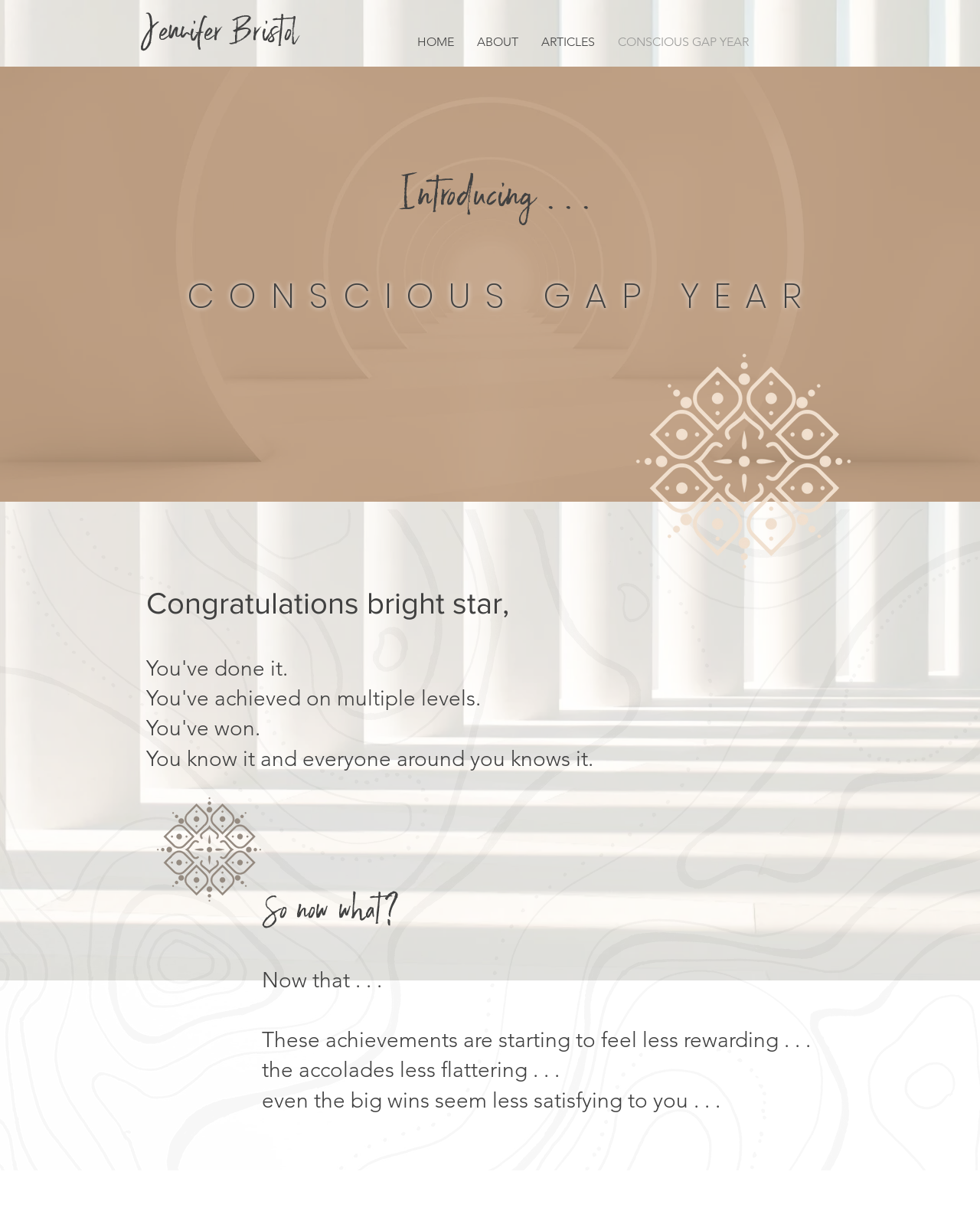Provide an in-depth caption for the elements present on the webpage.

The webpage is about Conscious Gap Year, a program or service offered by Jennifer Bristol. At the top, there is a heading with the name "Jennifer Bristol". Below it, a navigation menu is located, which contains five links: "HOME", "ABOUT", "ARTICLES", and "CONSCIOUS GAP YEAR". 

On the left side of the page, there is a large image that takes up most of the vertical space, which appears to be a black on white topography drawing. To the right of the image, there are several headings and paragraphs of text. The first heading says "Introducing..." and is followed by a heading that reads "CONSCIOUS GAP YEAR". 

Below these headings, there is a congratulatory message that spans across the page, saying "Congratulations bright star, You've done it. You've achieved on multiple levels. You've won. You know it and everyone around you knows it." This message is broken up into two parts, with the second part indented below the first. 

Further down the page, there is another heading that asks "So now what?" and is accompanied by a decorative shape image to its left. The final section of the page contains a heading that starts with "Now that..." and describes a situation where achievements no longer feel rewarding. This section is also accompanied by a decorative shape image to its left.